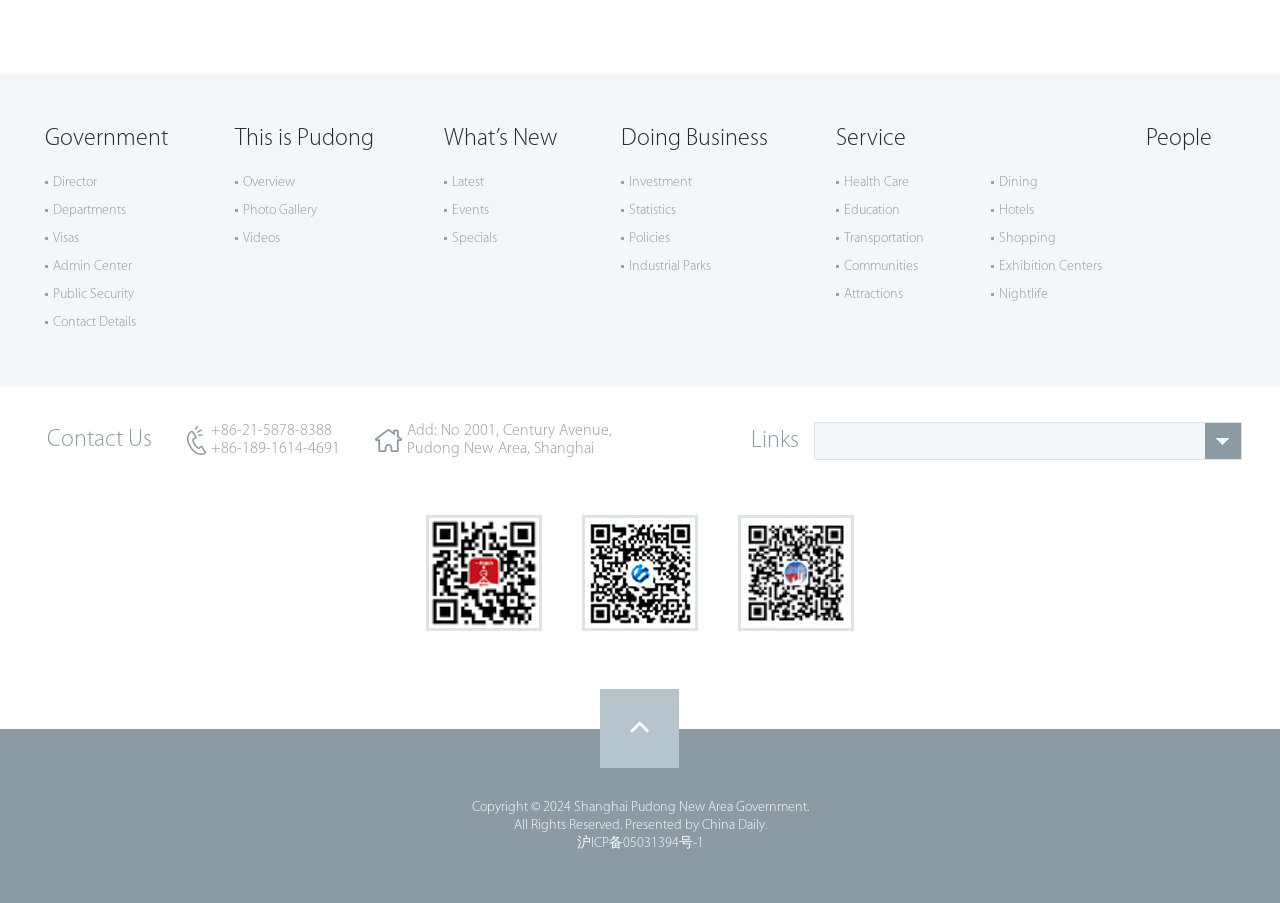Specify the bounding box coordinates of the area to click in order to follow the given instruction: "Call +86-21-5878-8388."

[0.165, 0.468, 0.259, 0.486]